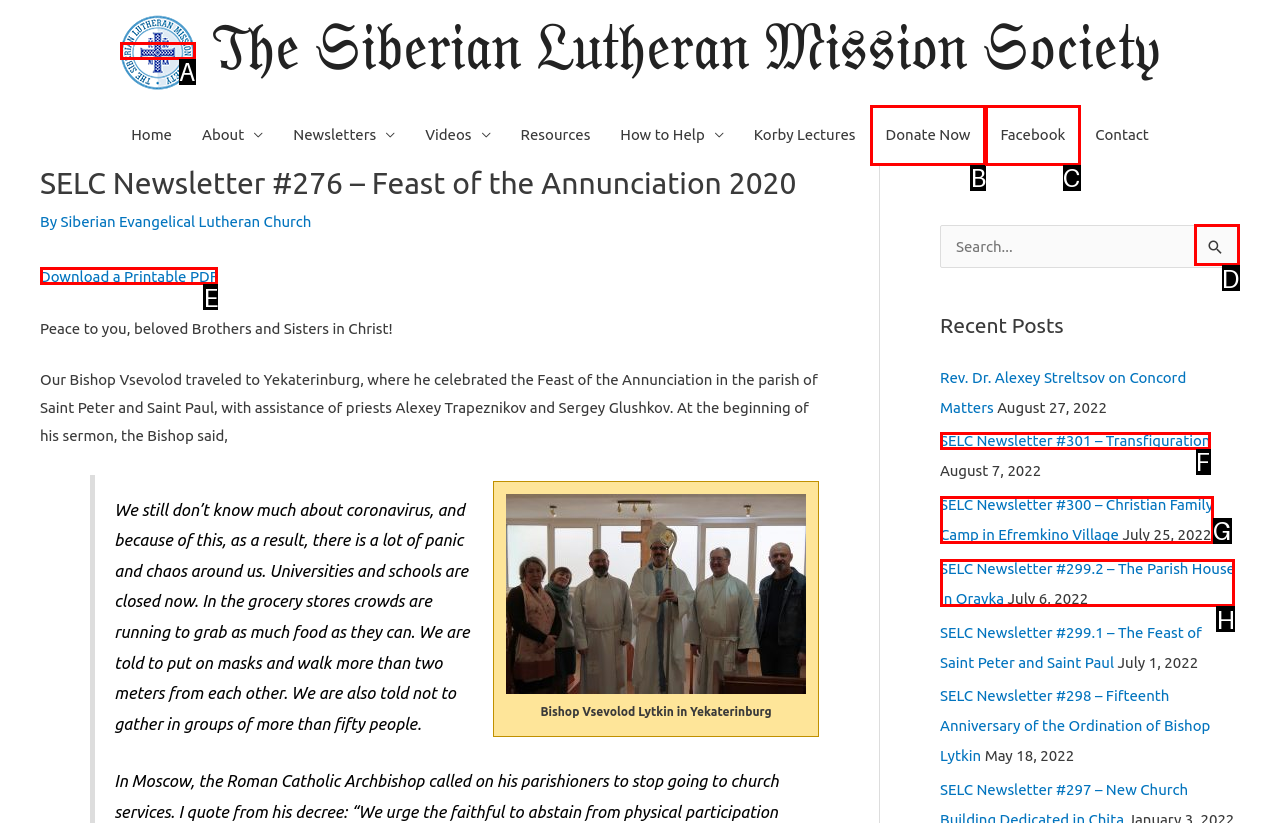Choose the HTML element that needs to be clicked for the given task: Search for something Respond by giving the letter of the chosen option.

D